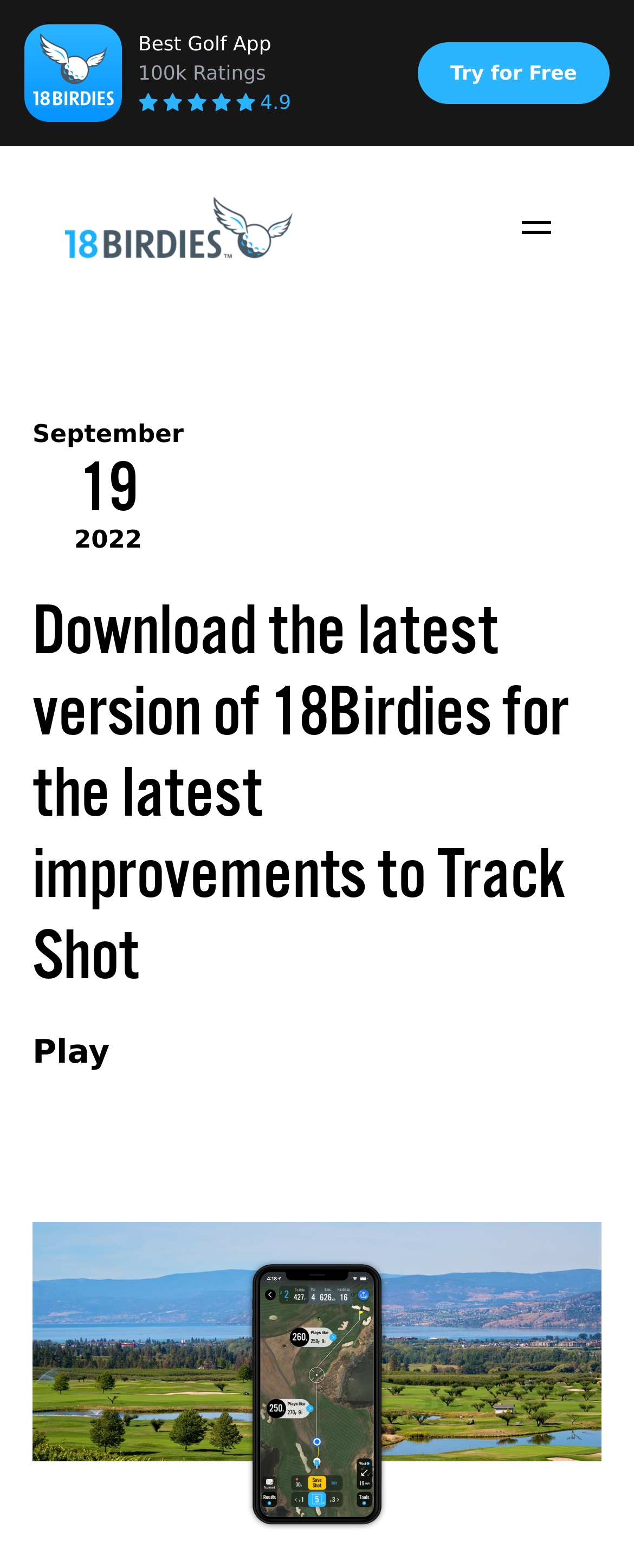Explain the webpage's design and content in an elaborate manner.

This webpage is about the 18Birdies golf GPS app. At the top left corner, there is the 18Birdies app icon. Next to it, there are two lines of text, "Best Golf App" and "100k Ratings", with five star icons in between. The rating "4.9" is displayed to the right of the stars. 

Below the app icon, there is a large link with the 18Birdies logo. To the right of the logo, there is a "Try for Free" button. A navigation button is located at the top right corner.

In the middle of the page, there is a section with the date "September 19, 2022" displayed. Below the date, there is a heading that reads "Download the latest version of 18Birdies for the latest improvements to Track Shot". This heading is a link, and it spans almost the entire width of the page.

Underneath the heading, there is a link to "Play" and a longer paragraph of text that describes the latest updates to the app. This paragraph is also a link and takes up most of the page's width. The text explains that the updates improve the overall experience, including distance from the tee box and GPS screen, and make it easier to track shots and edit distance accuracy.